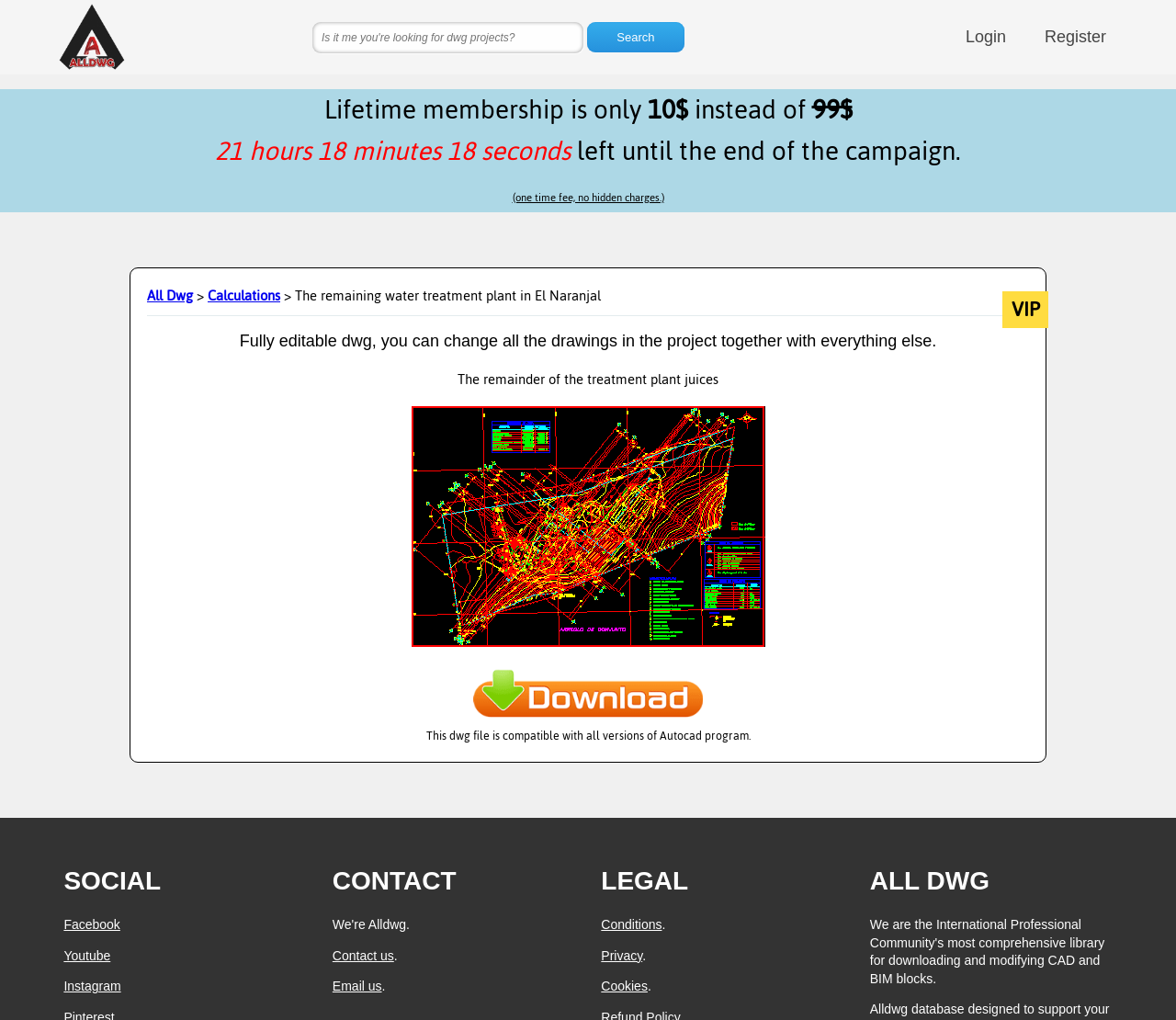Based on the description "Login", find the bounding box of the specified UI element.

[0.805, 0.008, 0.872, 0.064]